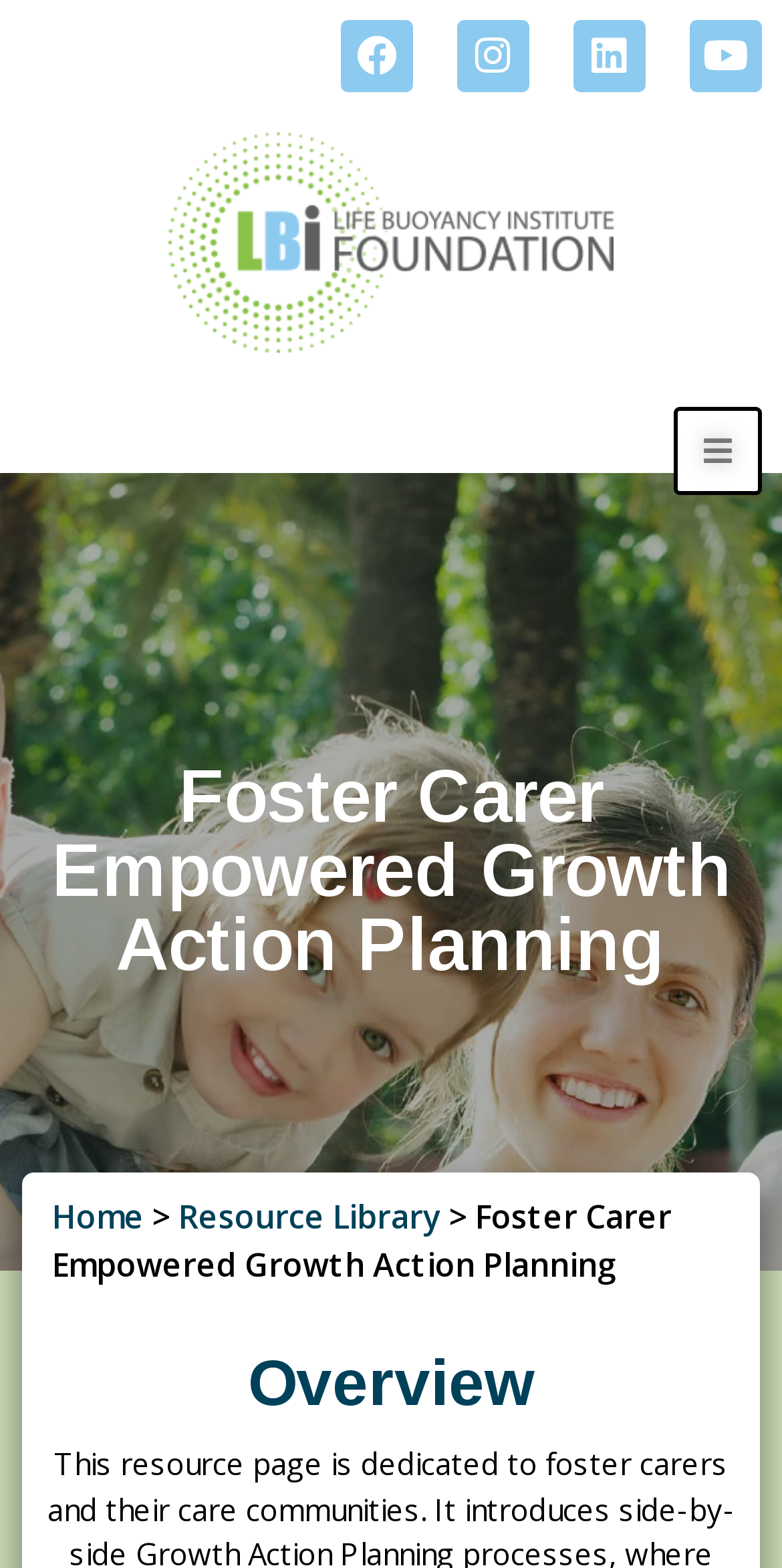Provide the bounding box coordinates for the specified HTML element described in this description: "Facebook". The coordinates should be four float numbers ranging from 0 to 1, in the format [left, top, right, bottom].

[0.436, 0.013, 0.528, 0.059]